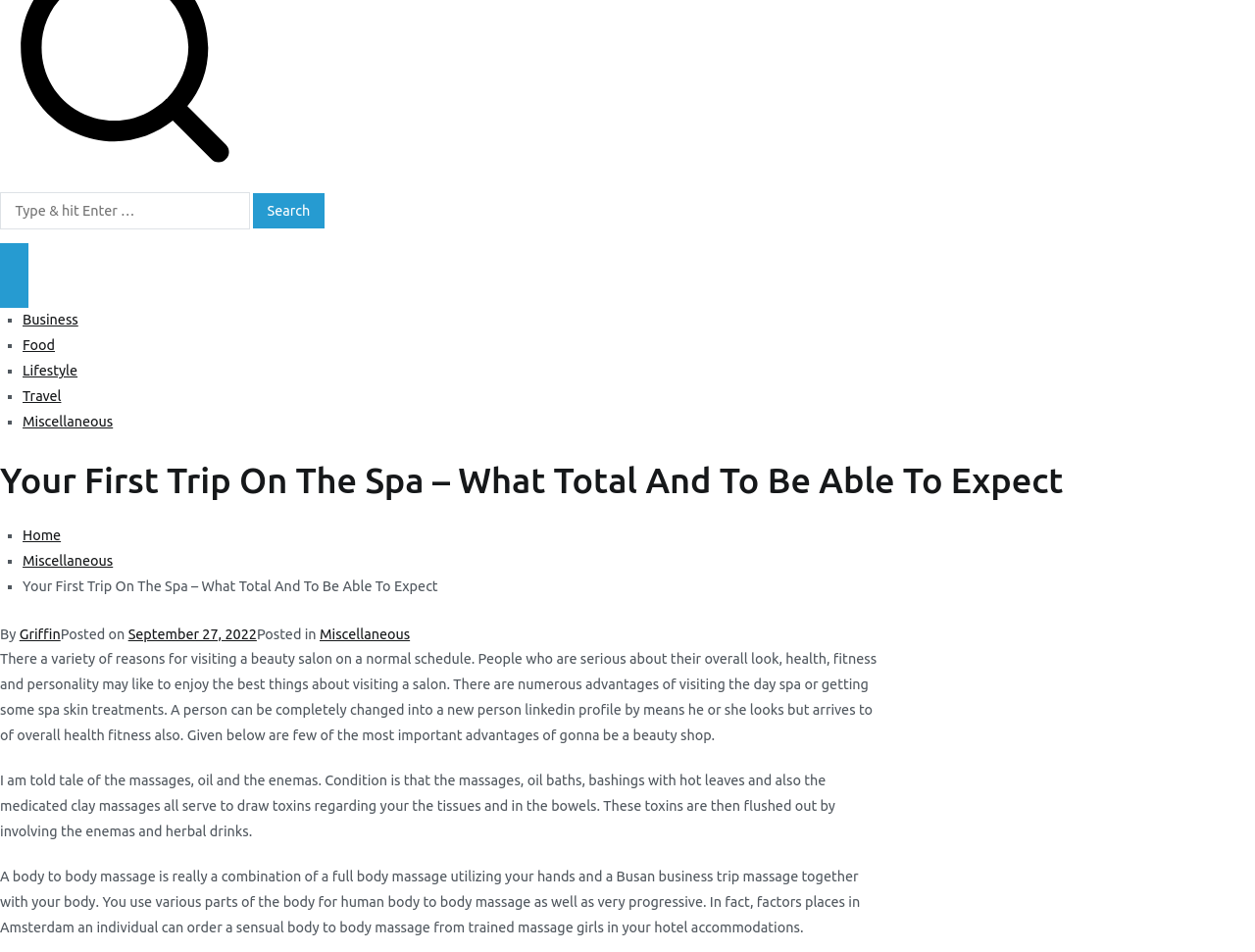Show me the bounding box coordinates of the clickable region to achieve the task as per the instruction: "Search for something".

[0.0, 0.202, 0.199, 0.241]